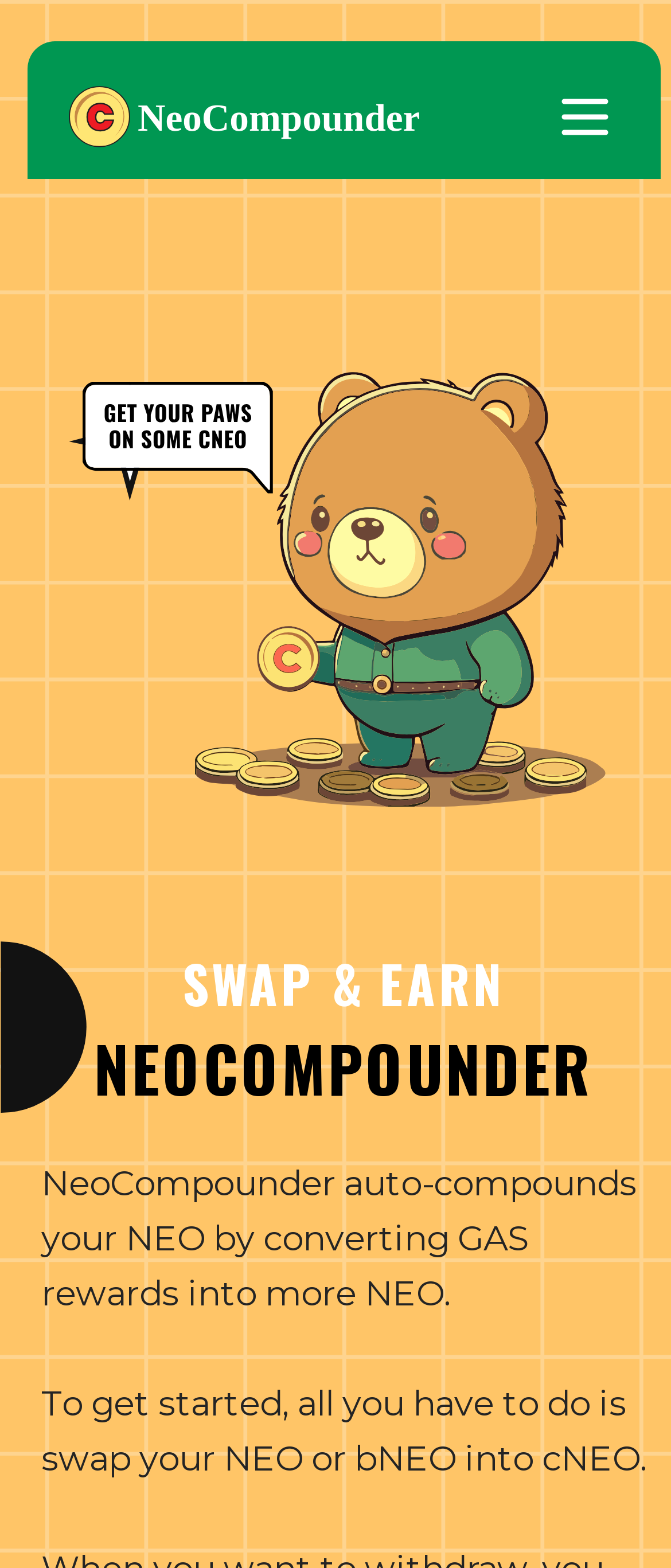Find the bounding box coordinates for the UI element whose description is: "NeoCompounder". The coordinates should be four float numbers between 0 and 1, in the format [left, top, right, bottom].

[0.103, 0.055, 0.733, 0.094]